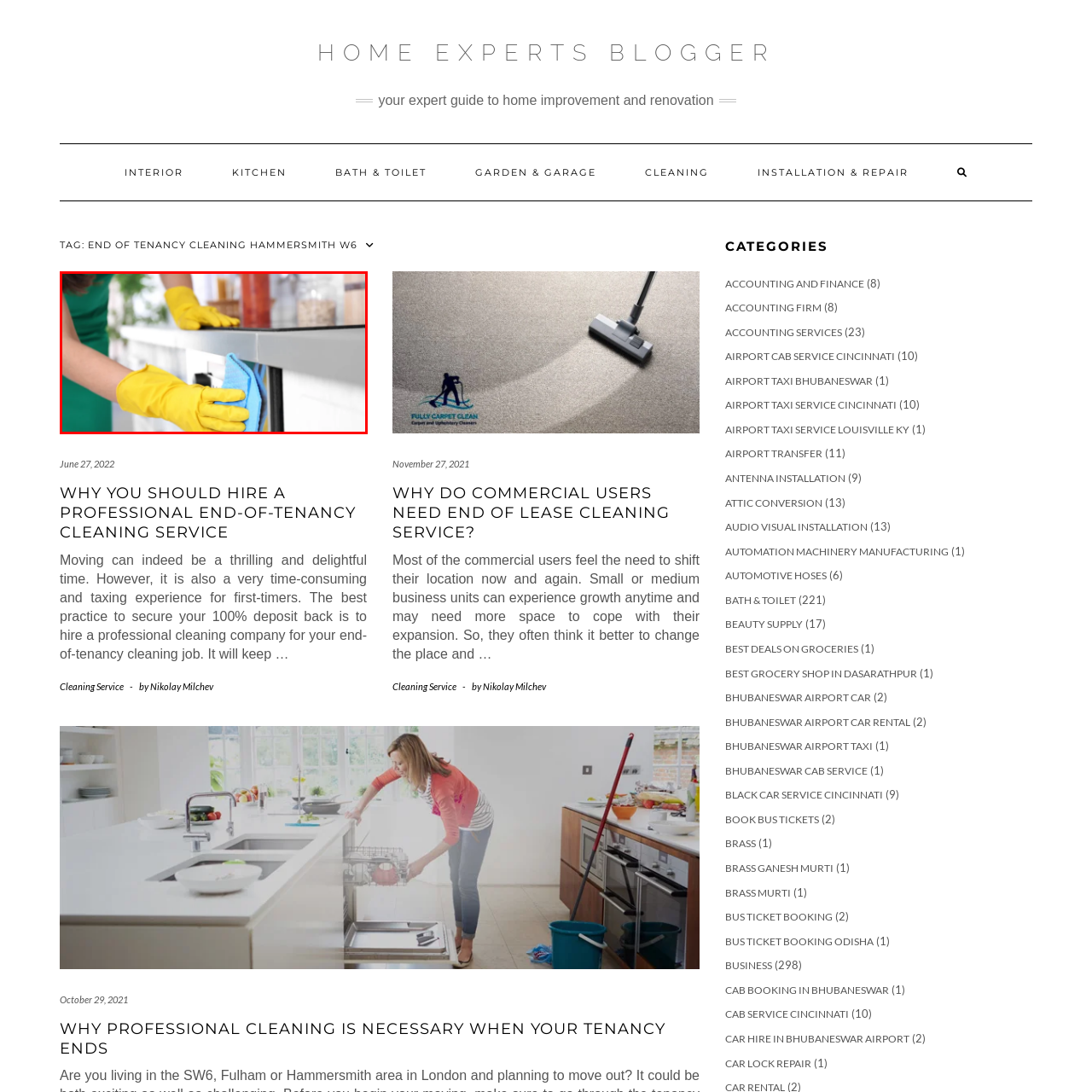What is the person using to clean the cabinet?
Please analyze the image within the red bounding box and respond with a detailed answer to the question.

The image depicts the person using a blue microfiber cloth to effectively remove dust and grime from the surface of the cabinet, suggesting that the cleaning tool being used is a blue microfiber cloth.